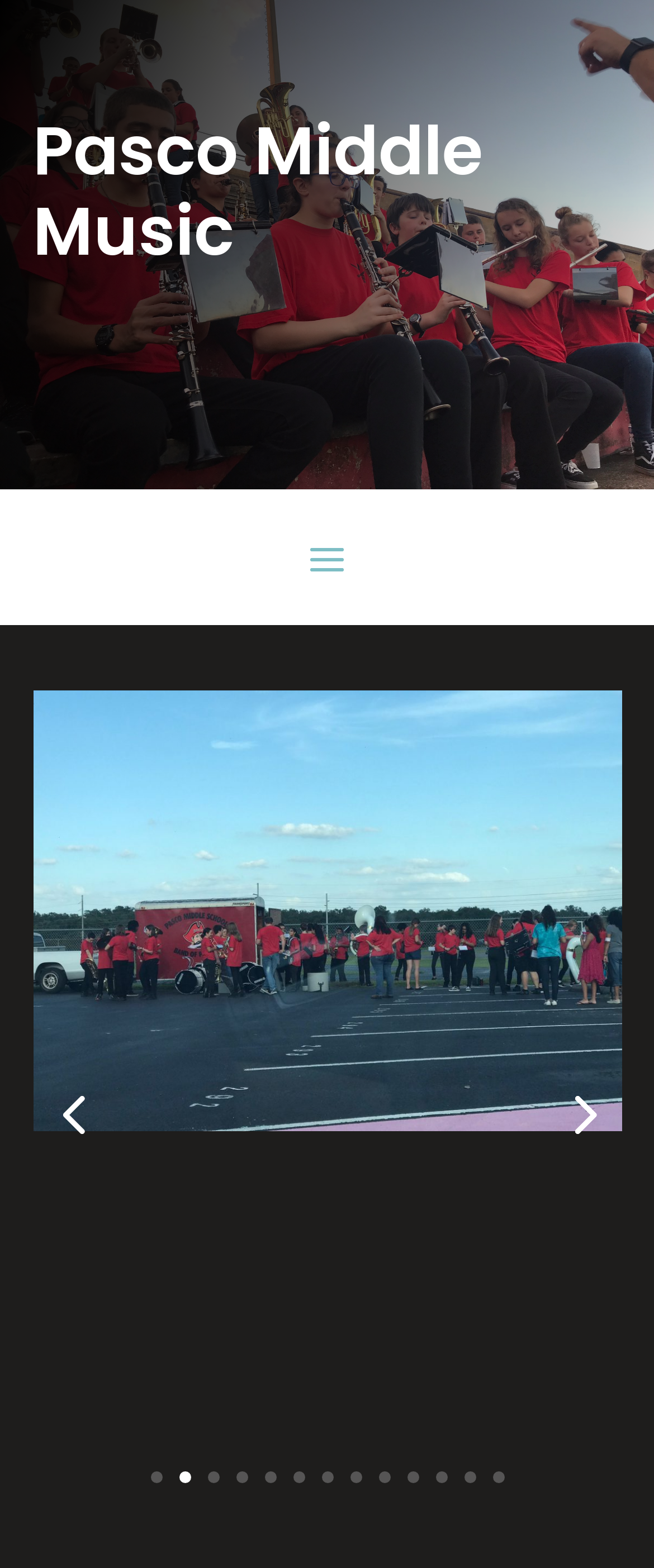Based on the element description: "4", identify the UI element and provide its bounding box coordinates. Use four float numbers between 0 and 1, [left, top, right, bottom].

[0.36, 0.938, 0.378, 0.945]